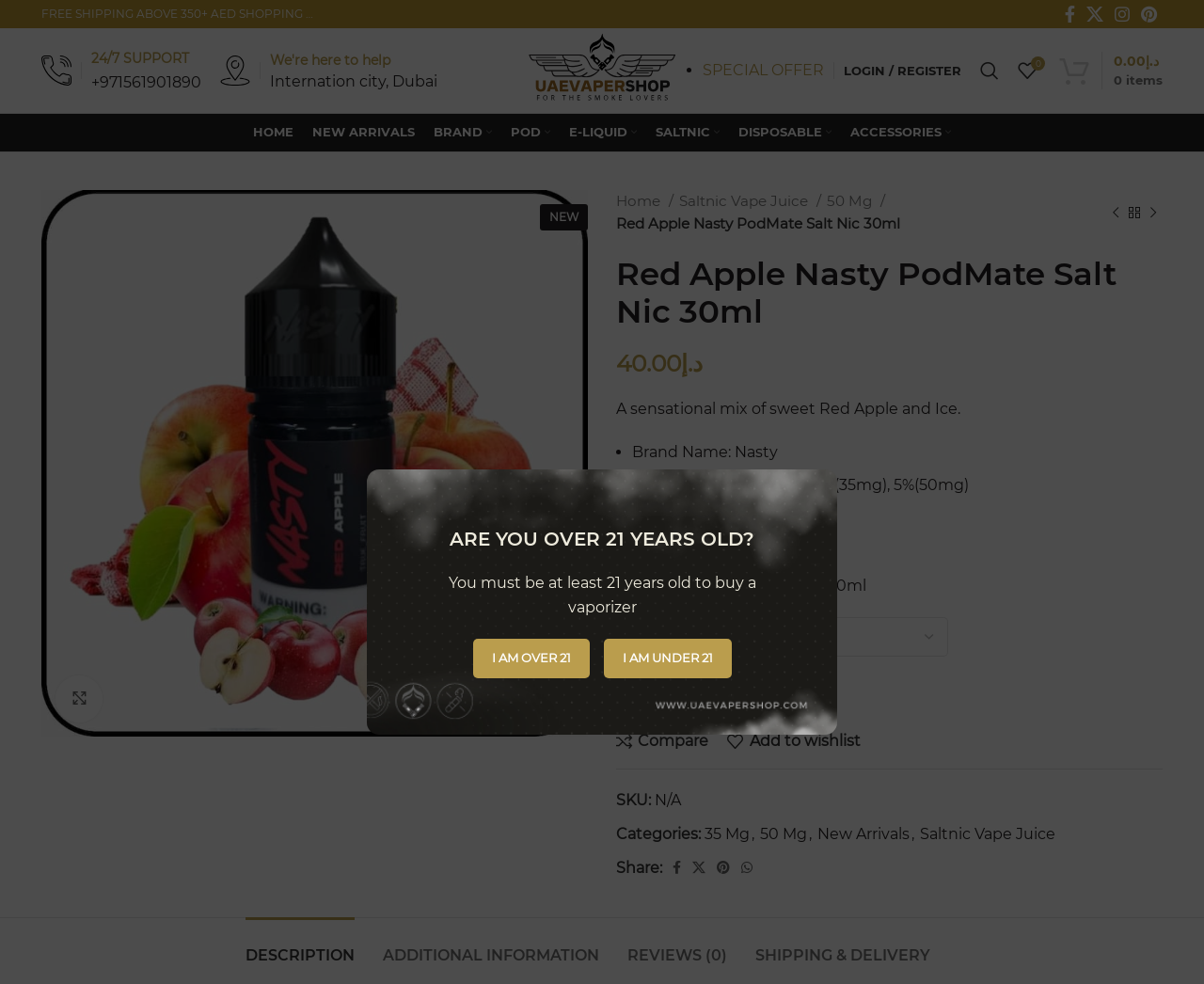Please find the bounding box for the following UI element description. Provide the coordinates in (top-left x, top-left y, bottom-right x, bottom-right y) format, with values between 0 and 1: 50 Mg

[0.631, 0.838, 0.67, 0.856]